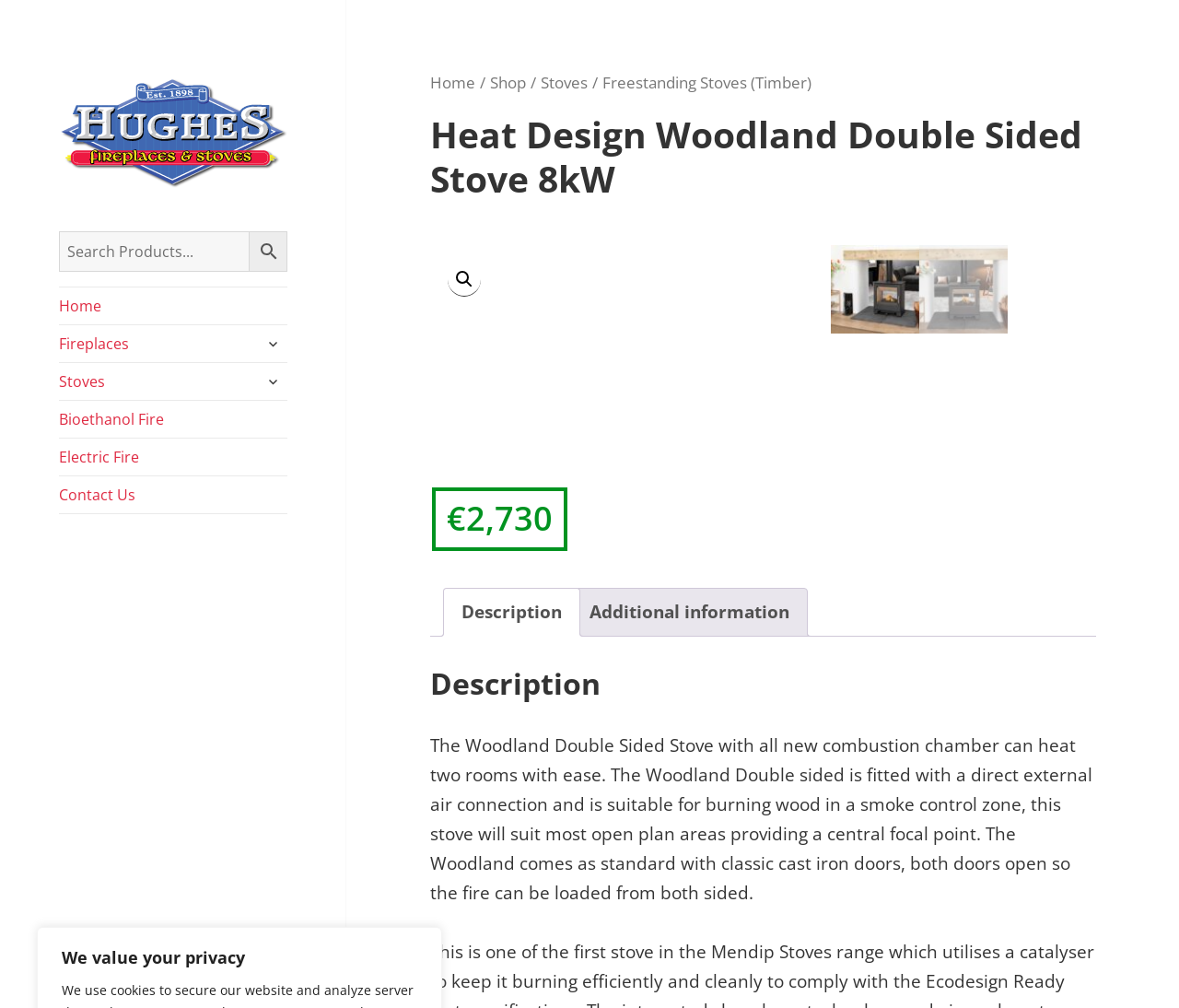Identify the bounding box of the HTML element described here: "Fireplaces". Provide the coordinates as four float numbers between 0 and 1: [left, top, right, bottom].

[0.05, 0.323, 0.244, 0.359]